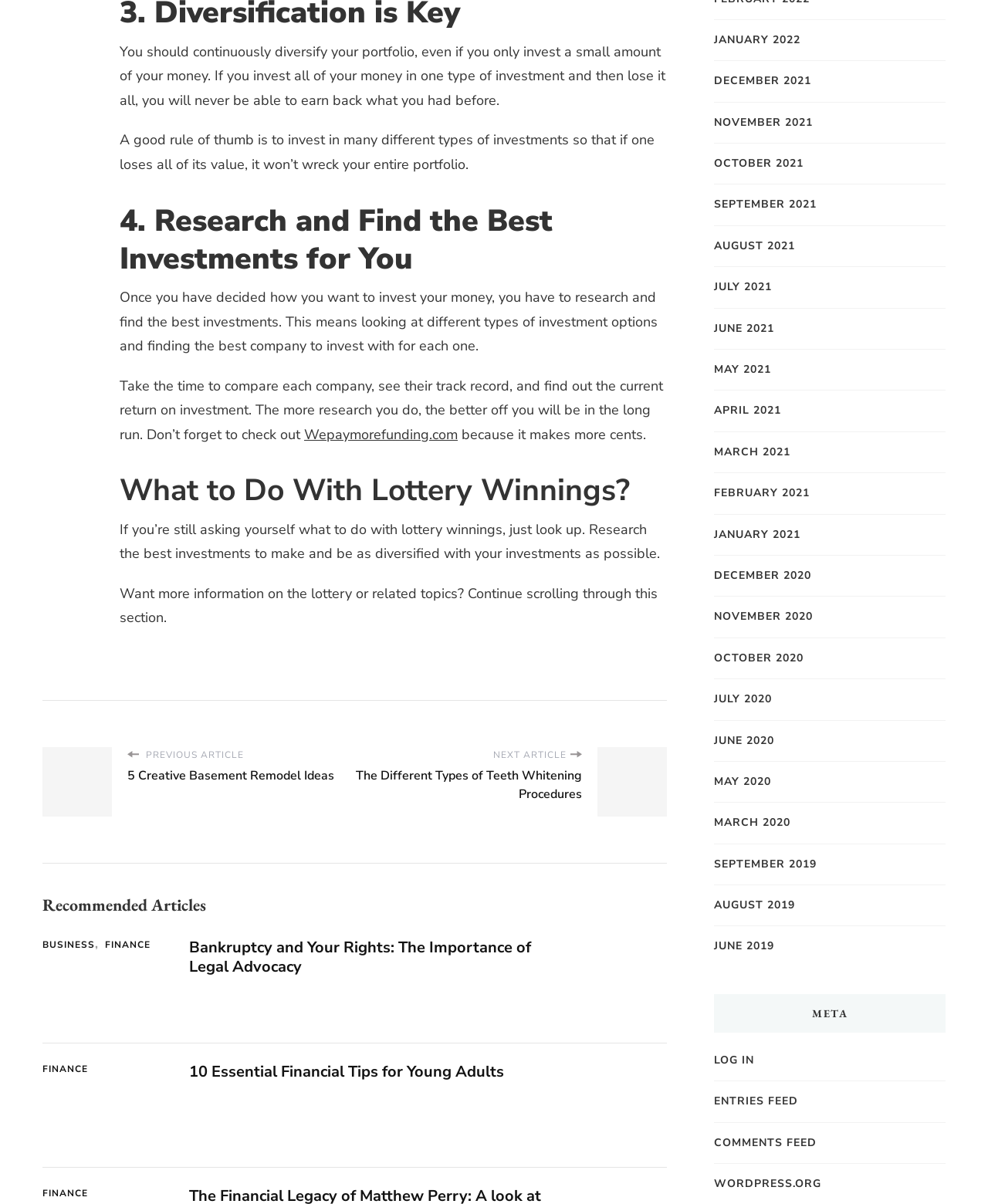Please indicate the bounding box coordinates of the element's region to be clicked to achieve the instruction: "Click on the '10 Essential Financial Tips for Young Adults' article". Provide the coordinates as four float numbers between 0 and 1, i.e., [left, top, right, bottom].

[0.168, 0.883, 0.566, 0.899]